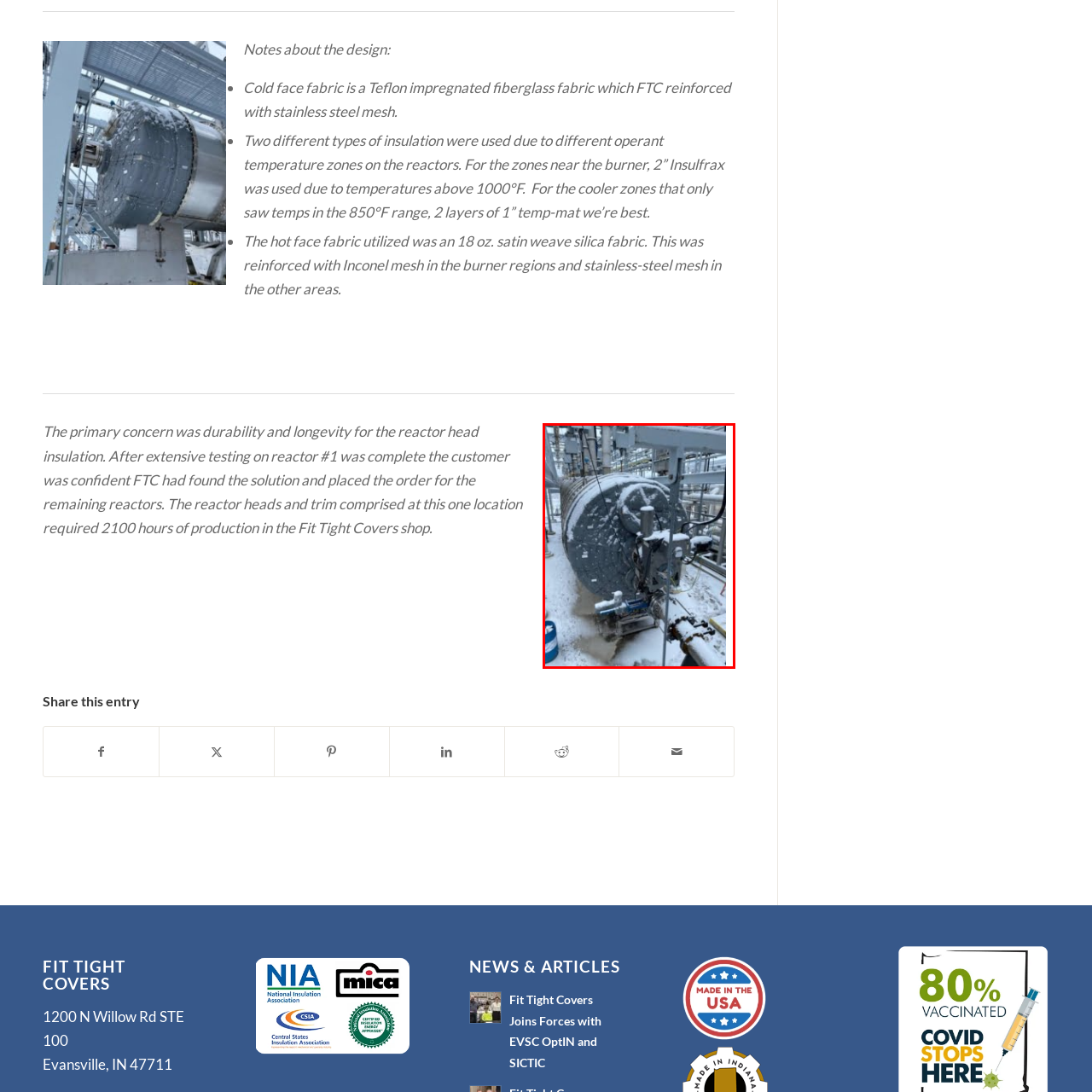Describe in detail the visual content enclosed by the red bounding box.

The image depicts a large industrial reactor, partially covered in snow, situated within a facility that appears to be designed for chemical processing or insulation. The reactor's cylindrical body is designed for high-temperature applications, indicating its role in a process involving significant thermal dynamics. Surrounding infrastructure, including pipes and control valves, suggests a complex system of operation, essential for maintaining necessary conditions within the reactor.

In the context of insulation solutions, the use of advanced materials is likely pivotal; insulation covers such as Teflon-impregnated fiberglass and reinforced fabrics are often employed in similar settings to protect equipment from extreme temperatures. The image captures not only the physical structure but also hints at the operational environment's challenges, including the need for durable solutions to withstand harsh conditions. The detailed engineering present indicates a commitment to longevity and reliability in reactor design, as emphasized in supporting documentation referring to extensive testing and final ordering processes for insulation covers suitable for varying temperature zones.